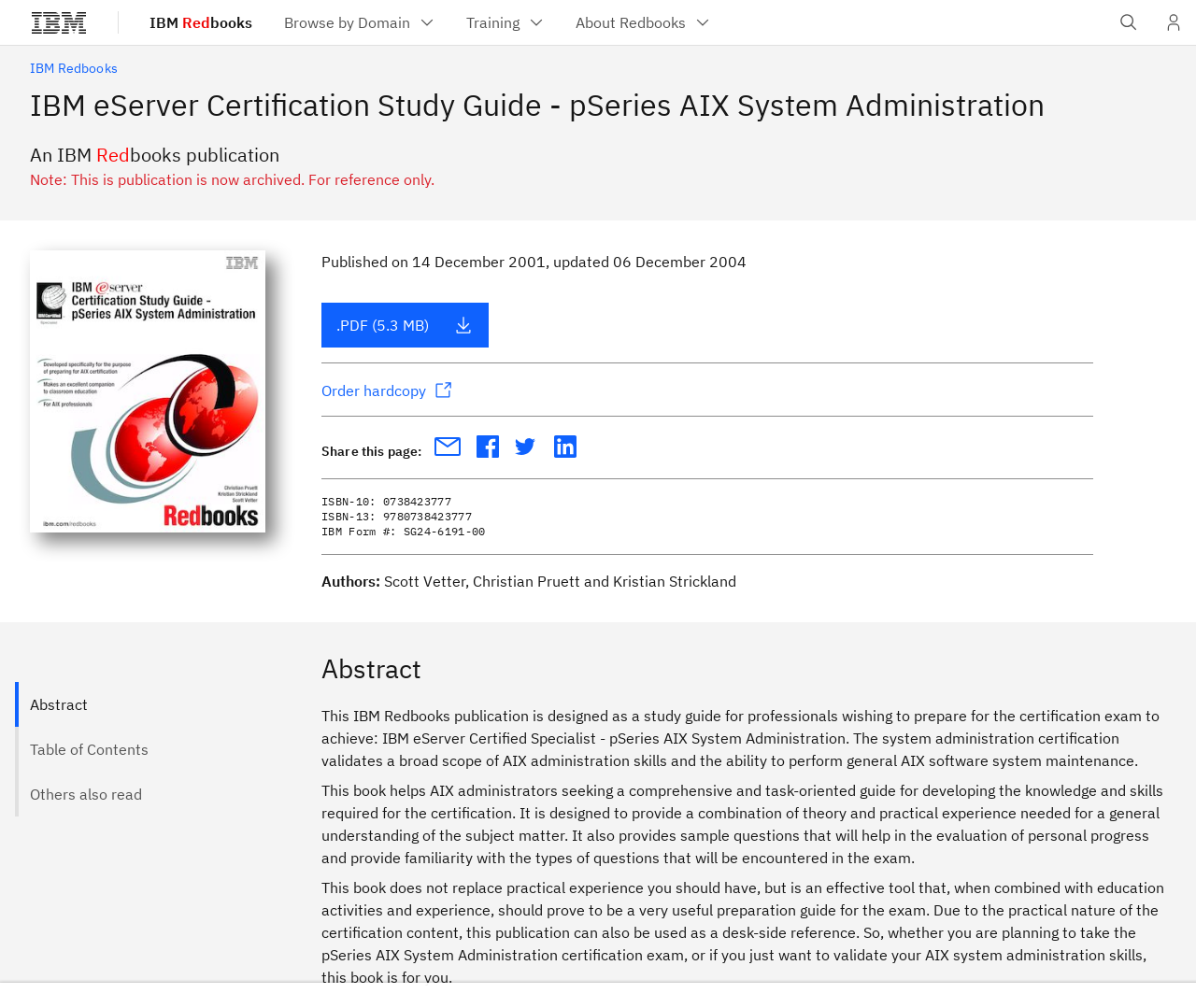Extract the bounding box coordinates of the UI element described: "About Redbooks". Provide the coordinates in the format [left, top, right, bottom] with values ranging from 0 to 1.

[0.469, 0.0, 0.608, 0.044]